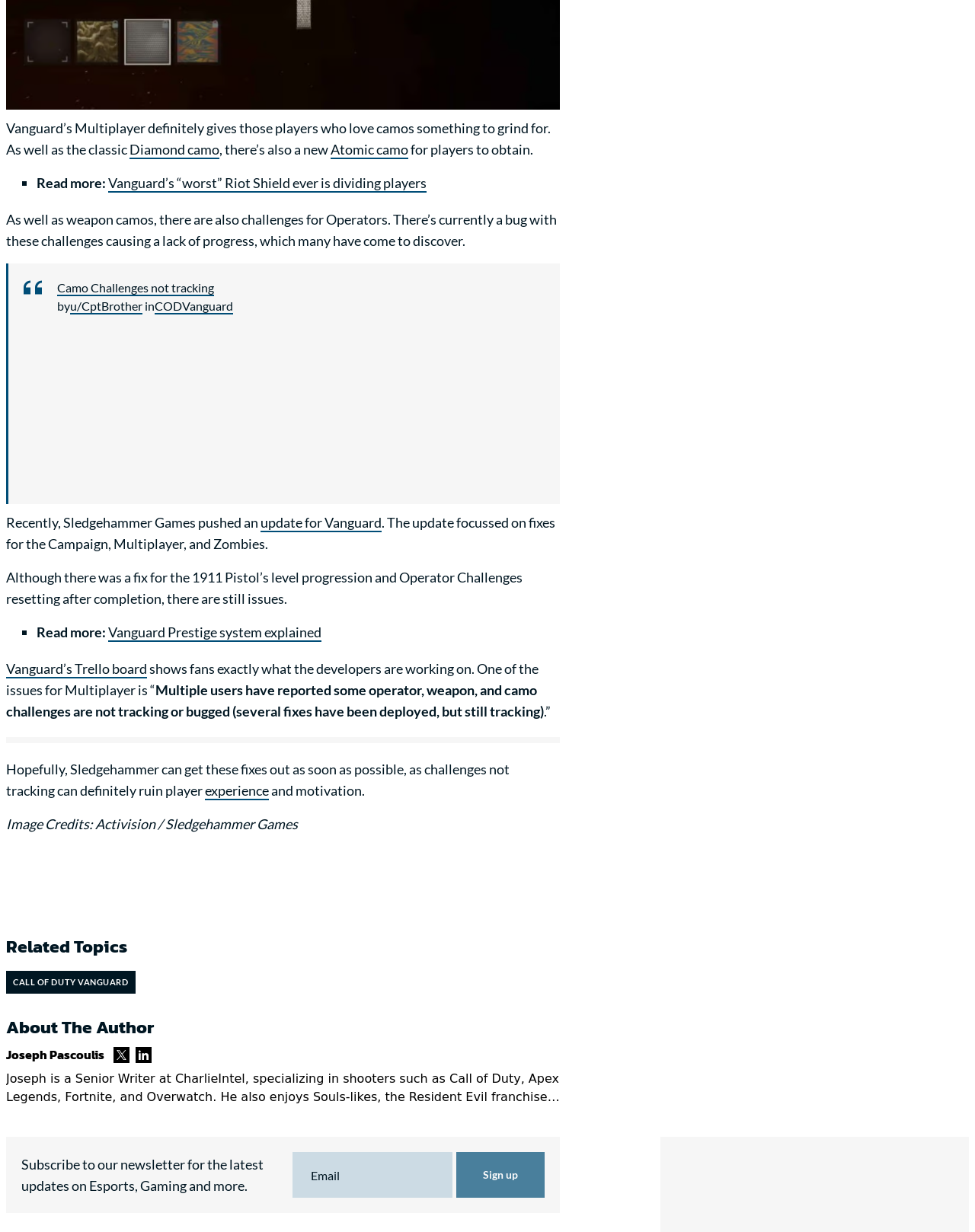What is the name of the game mentioned in the article?
Based on the screenshot, answer the question with a single word or phrase.

Vanguard